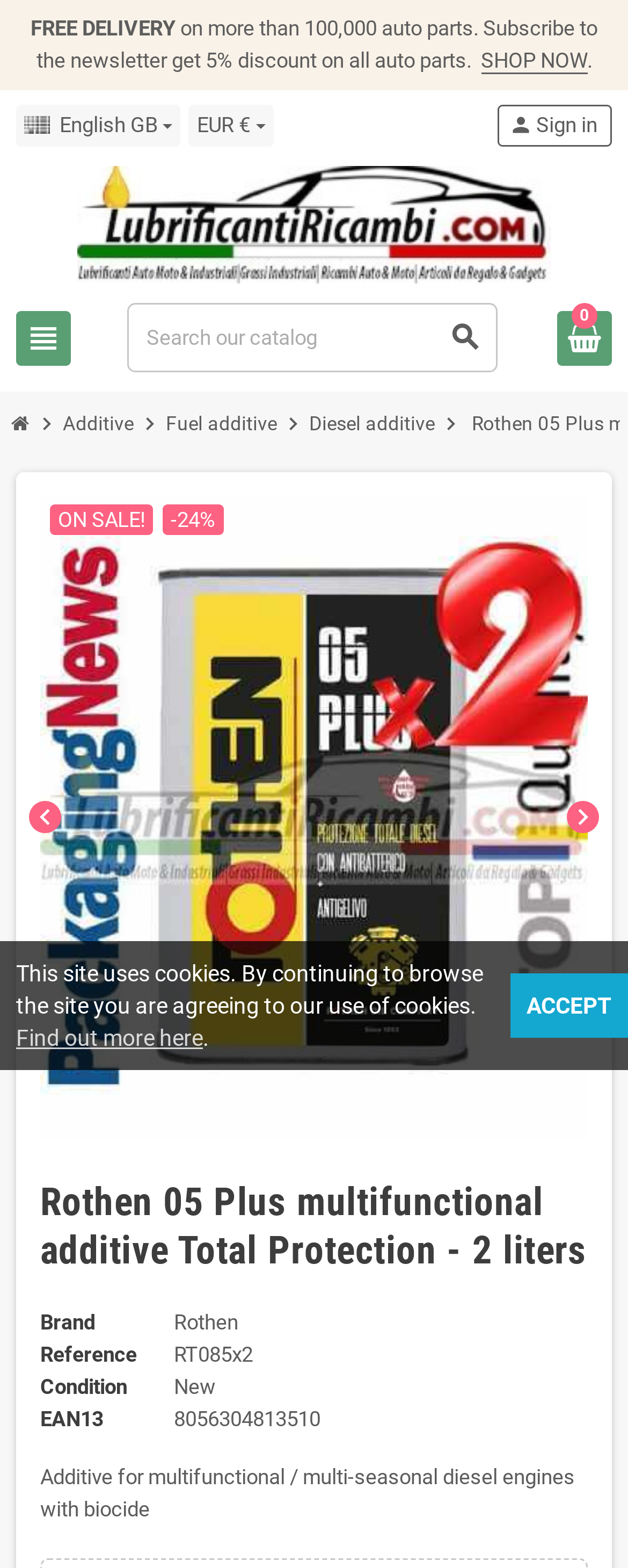Please extract and provide the main headline of the webpage.

Rothen 05 Plus multifunctional additive Total Protection - 2 liters